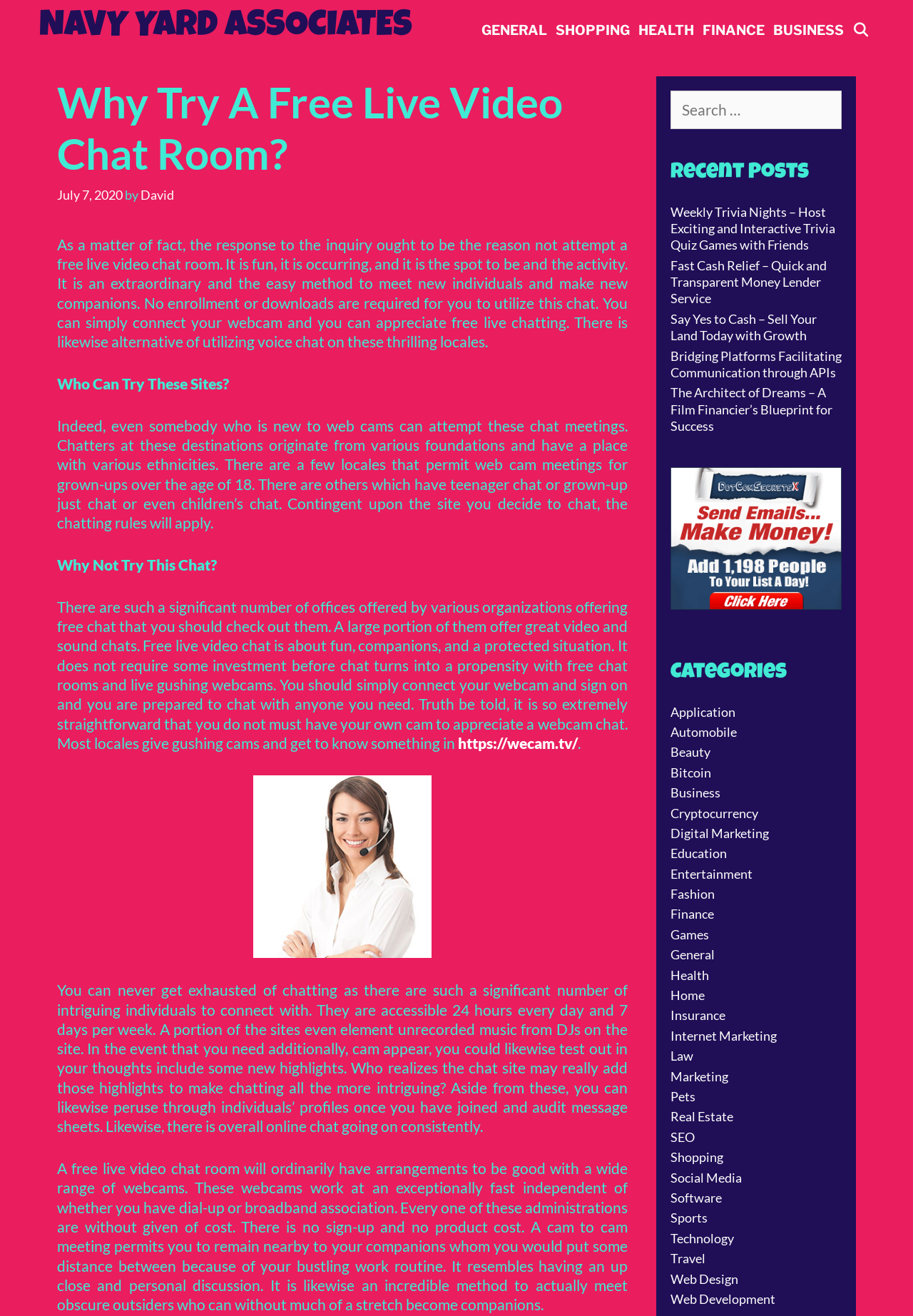What is the benefit of using a webcam chat?
Please provide a detailed and thorough answer to the question.

The webpage suggests that using a webcam chat allows users to stay close to their friends despite physical distance. It is like having an in-person conversation, and it is also a great way to actually meet unknown strangers who can easily become friends.